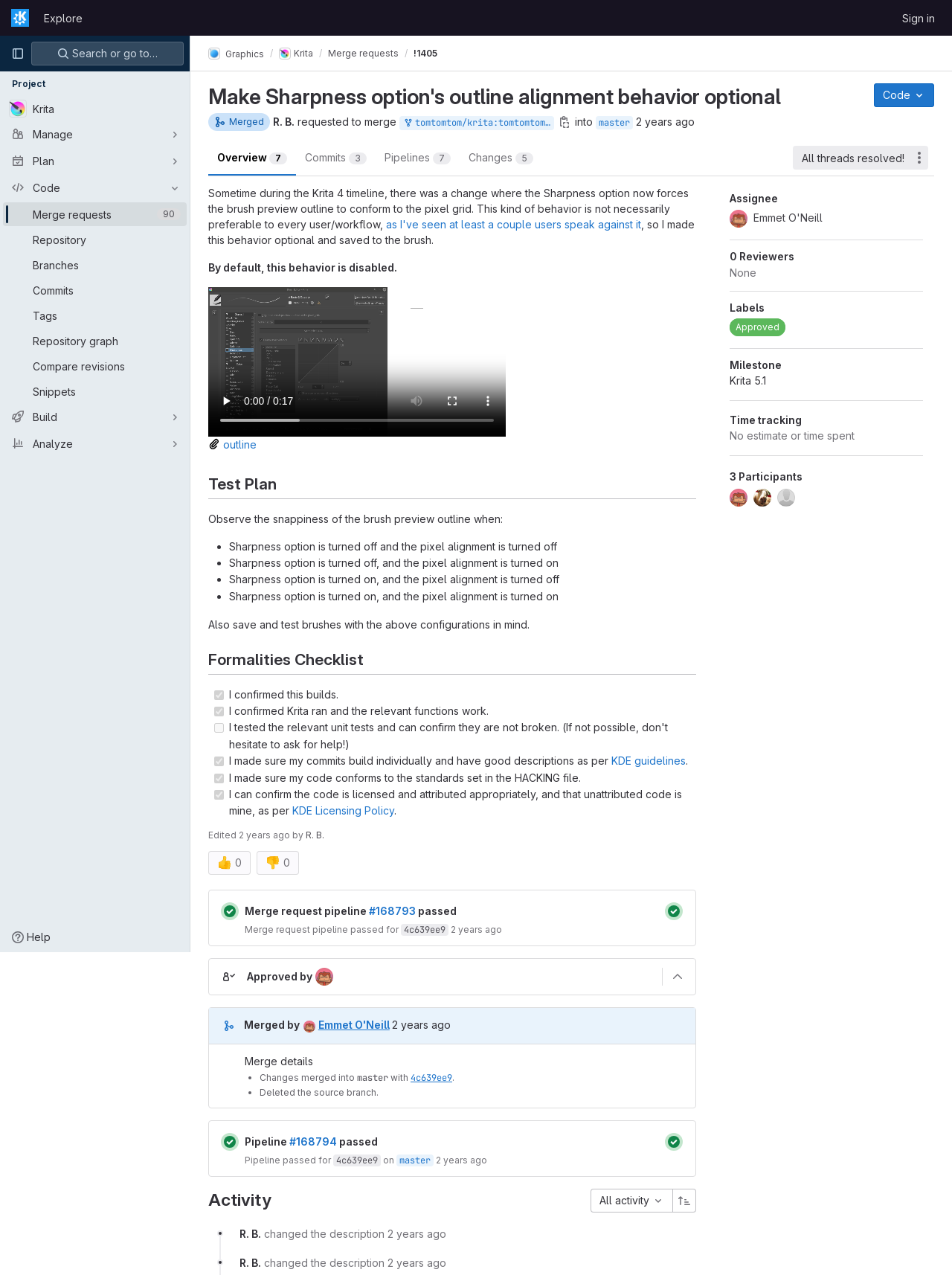How many threads are resolved?
Examine the image and provide an in-depth answer to the question.

I found the answer by looking at the static text element that says 'All threads resolved!'.